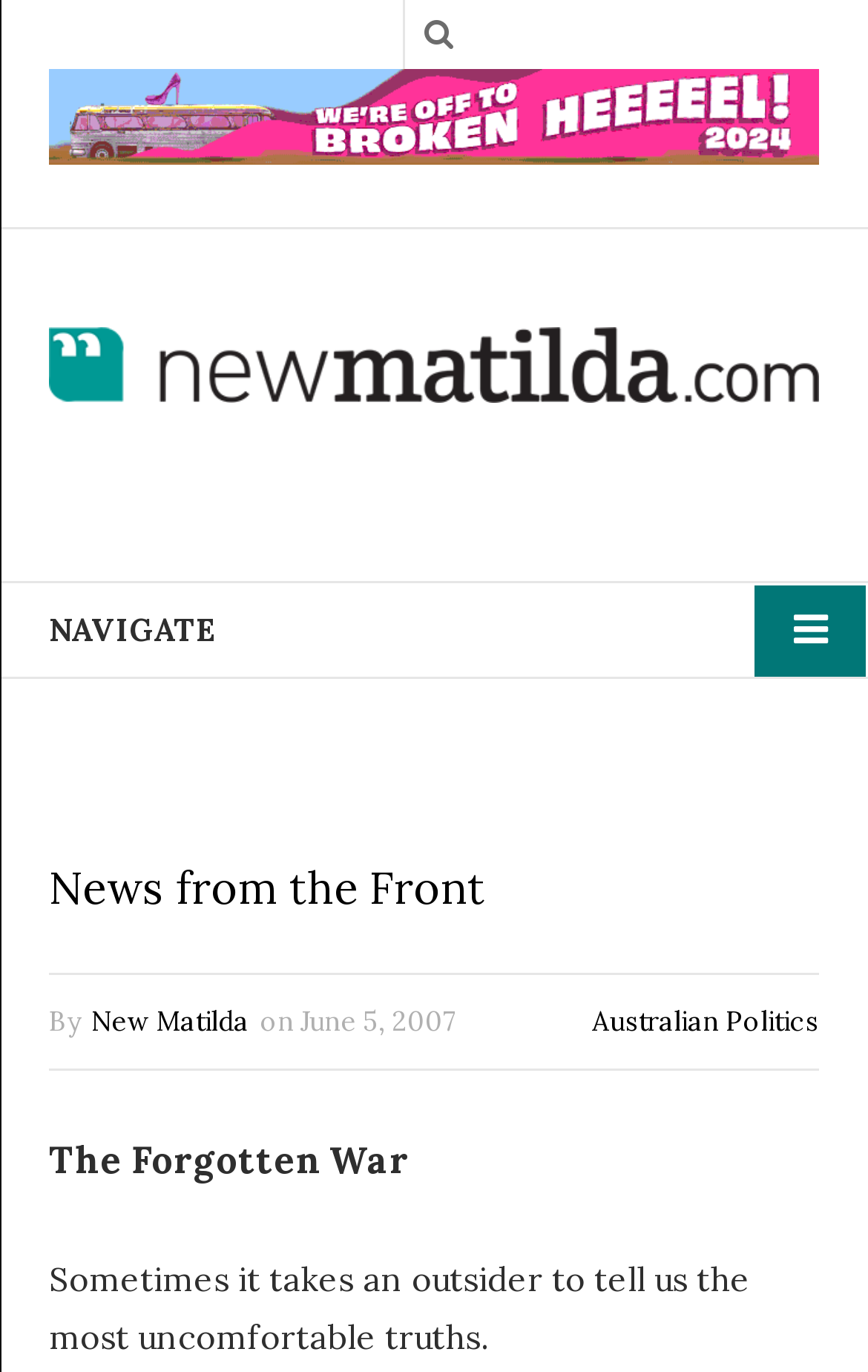Identify the bounding box of the HTML element described as: "Terms of Use".

None